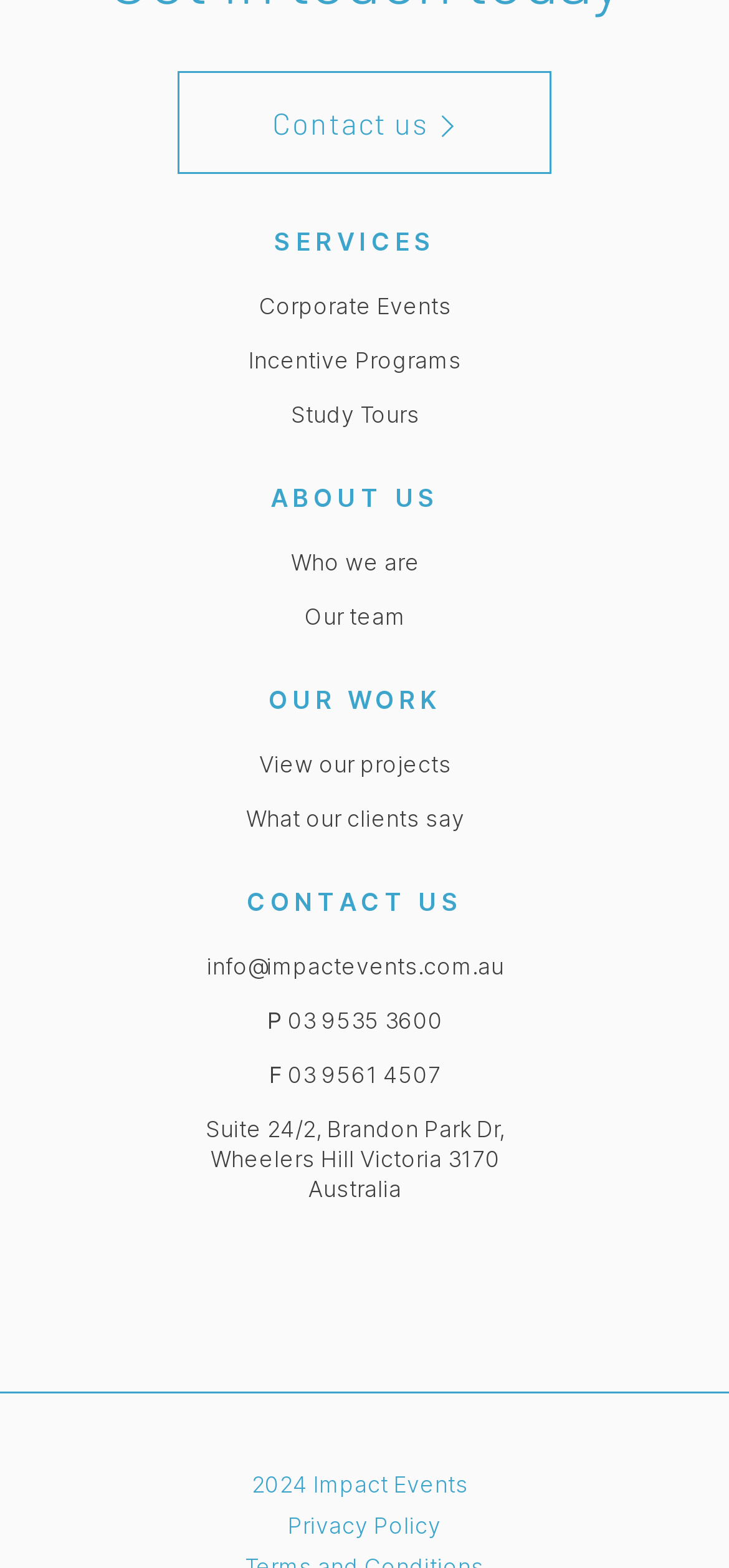Identify the bounding box coordinates of the section that should be clicked to achieve the task described: "read the post dated April 7, 2006".

None